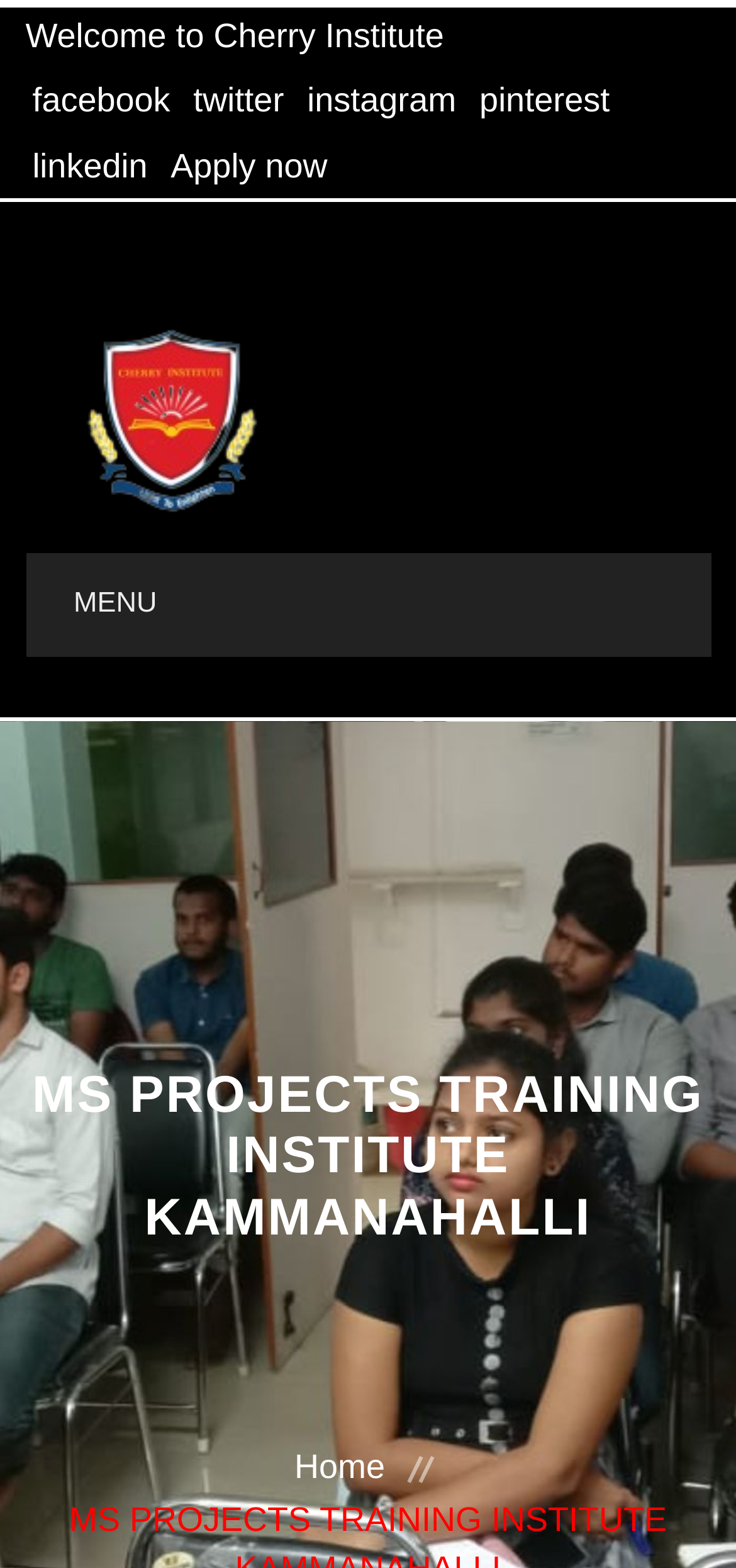Refer to the image and provide a thorough answer to this question:
How many social media links are there?

There are five social media links, namely Facebook, Twitter, Instagram, Pinterest, and LinkedIn, which can be found at the top of the webpage.